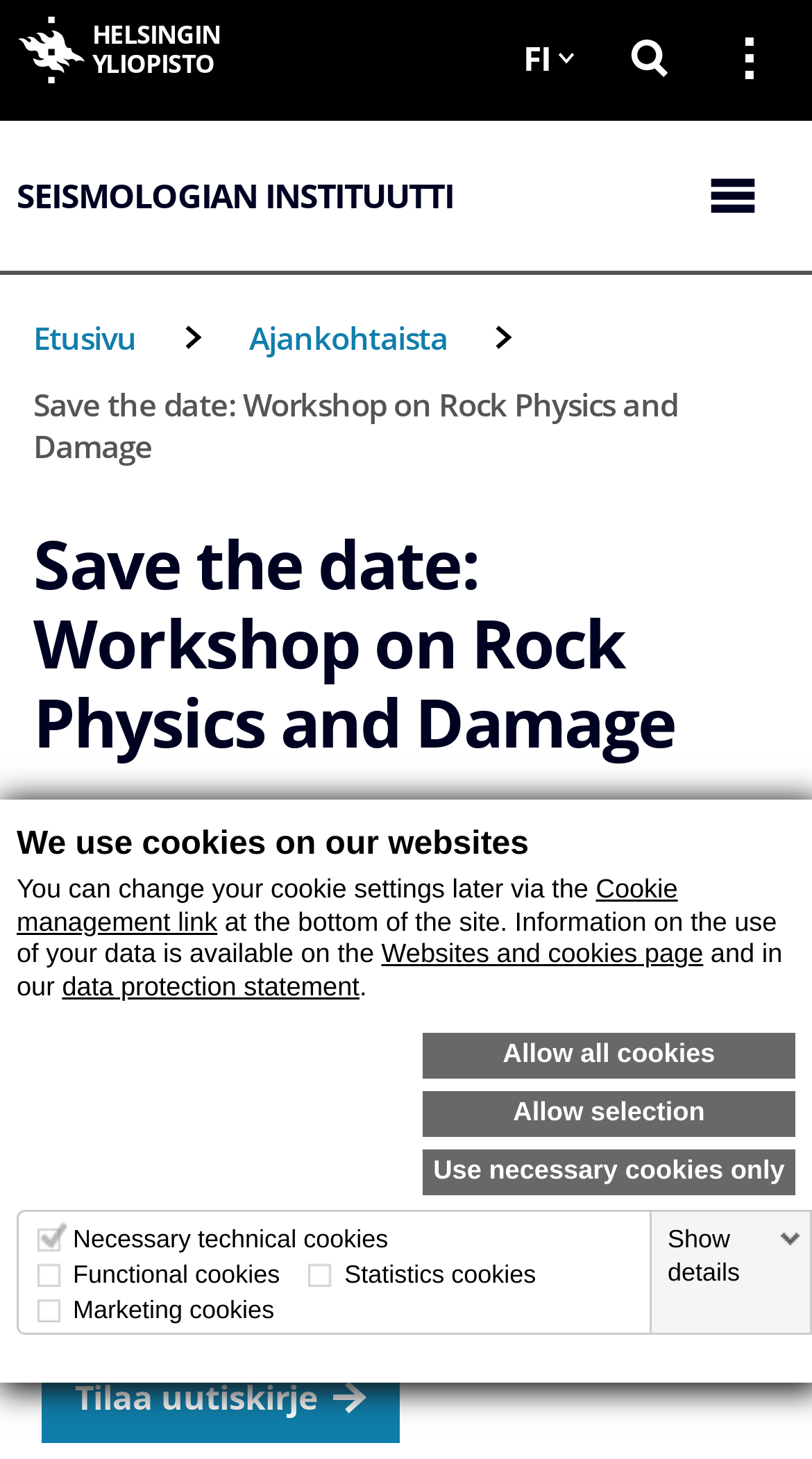What is the purpose of the cookies on this website?
Look at the image and provide a detailed response to the question.

Based on the cookie management section on the webpage, it is clear that the cookies are used for functional, statistical, and marketing purposes, including providing a real-time chat service, creating personalized content, developing the user experience, collecting statistical data on site usage, and displaying targeted advertisements.